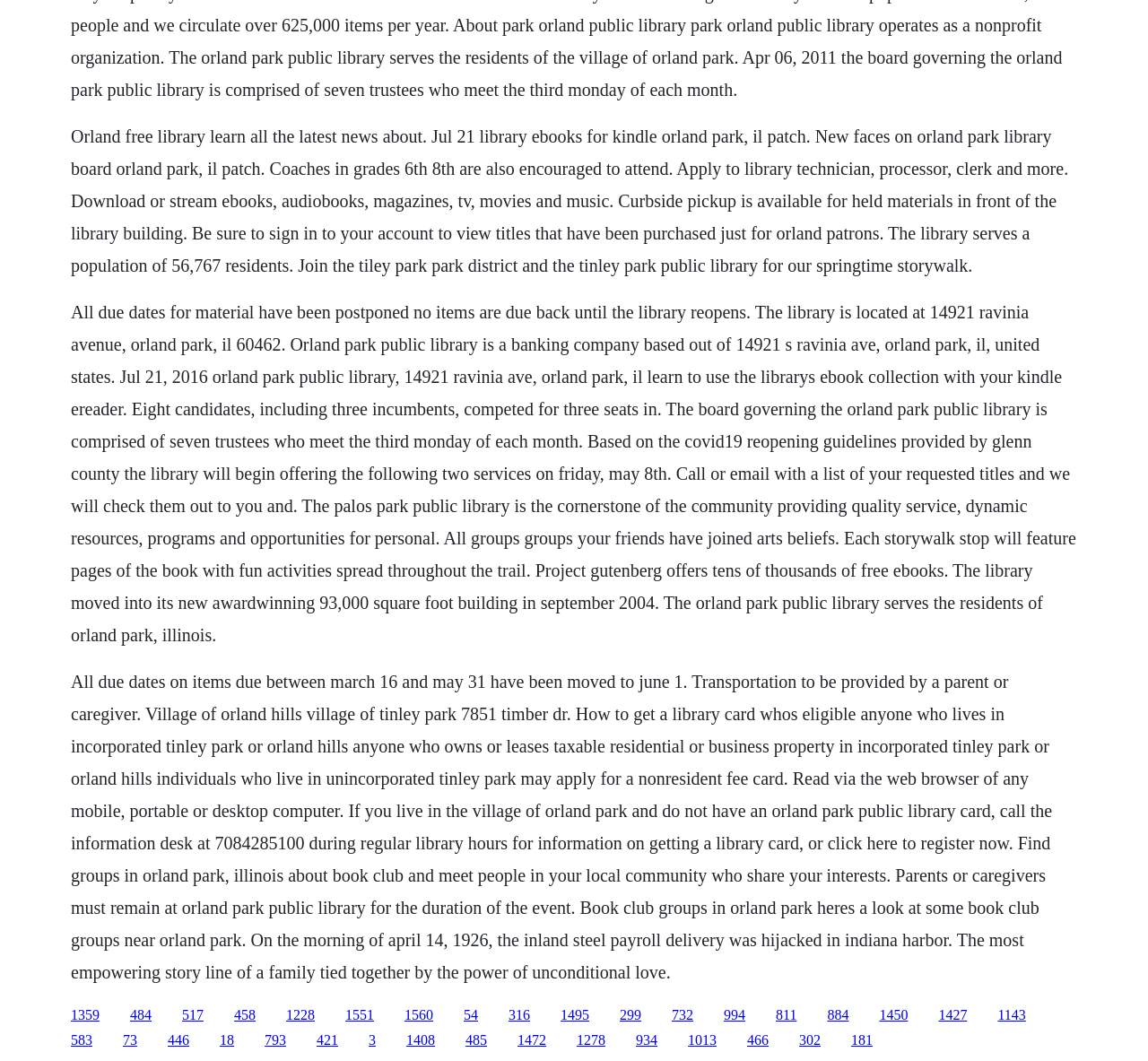Point out the bounding box coordinates of the section to click in order to follow this instruction: "Click the link to read via the web browser".

[0.113, 0.949, 0.132, 0.963]